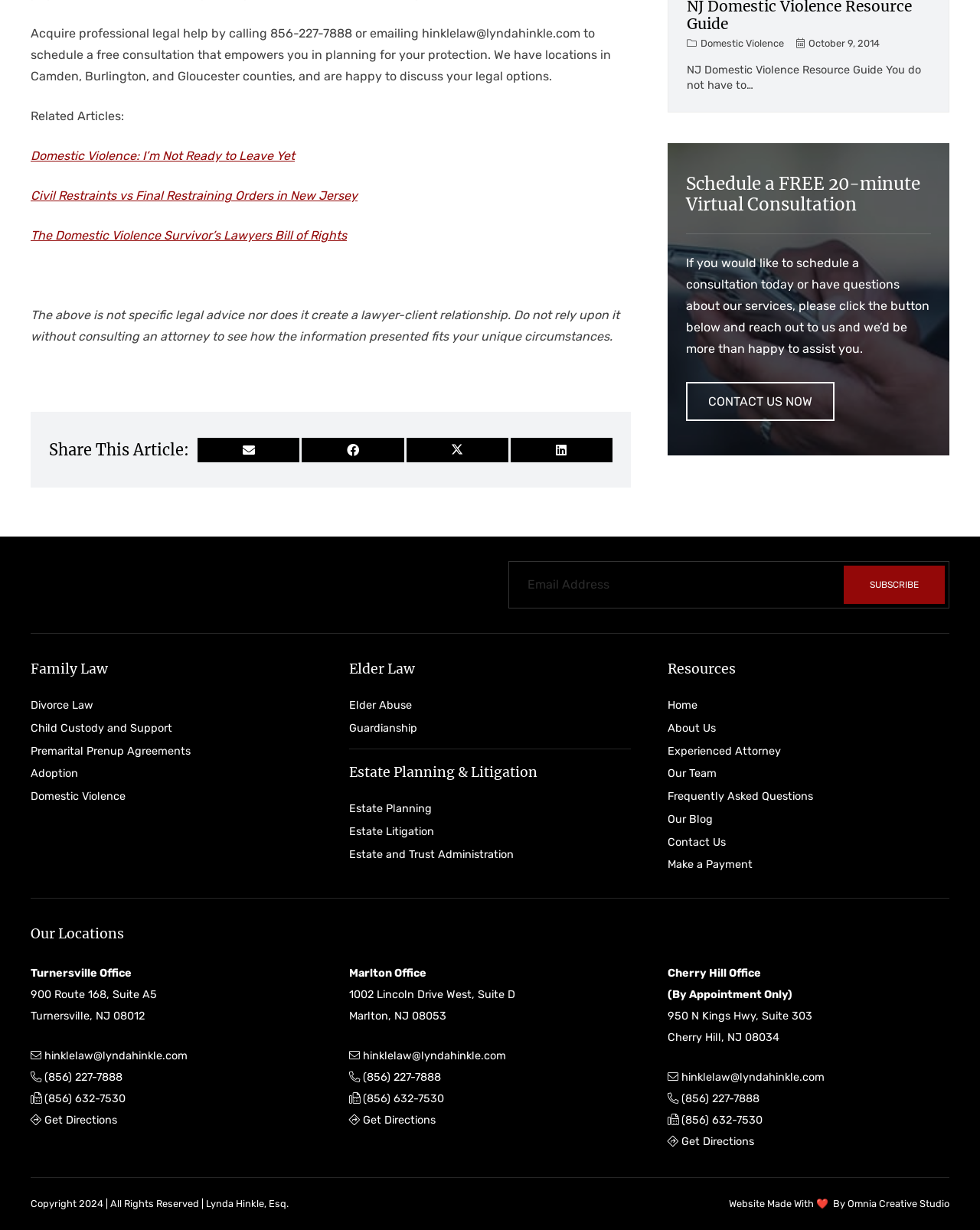Please use the details from the image to answer the following question comprehensively:
What are the three office locations of Lynda Hinkle, Esq.?

The office locations can be found in the 'Our Locations' section of the webpage, where it lists Turnersville Office, Marlton Office, and Cherry Hill Office with their respective addresses and contact information.